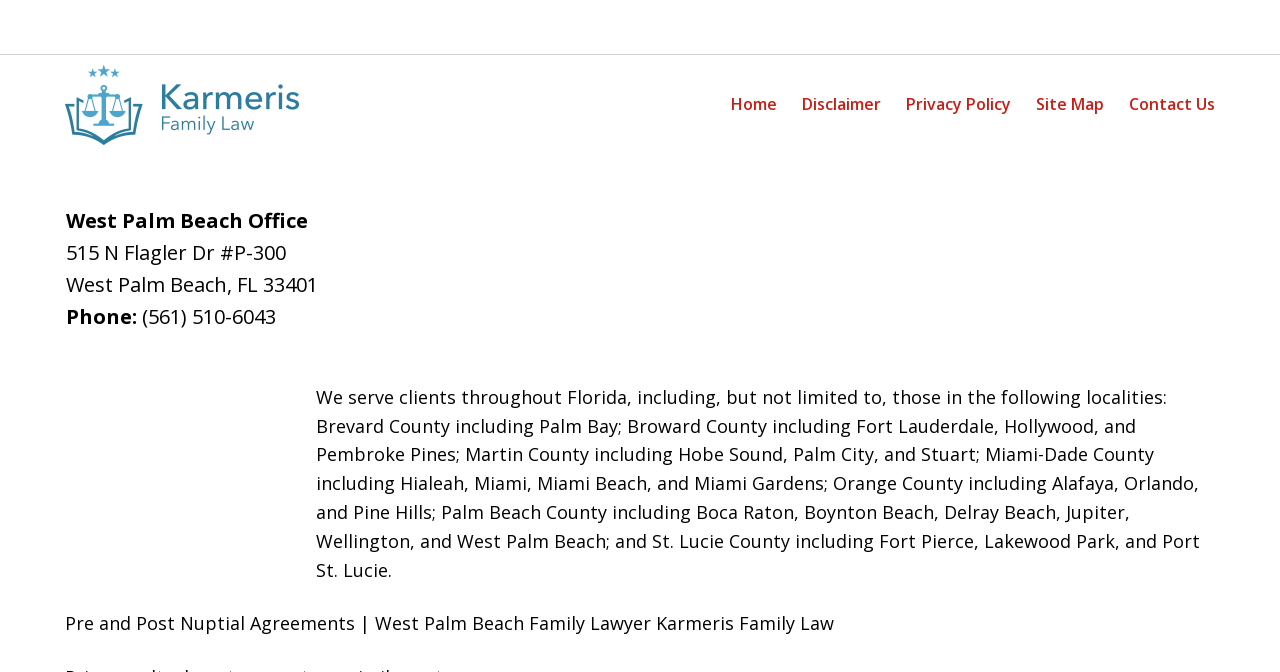Can you find the bounding box coordinates for the UI element given this description: "title="Facebook""? Provide the coordinates as four float numbers between 0 and 1: [left, top, right, bottom].

[0.052, 0.57, 0.087, 0.64]